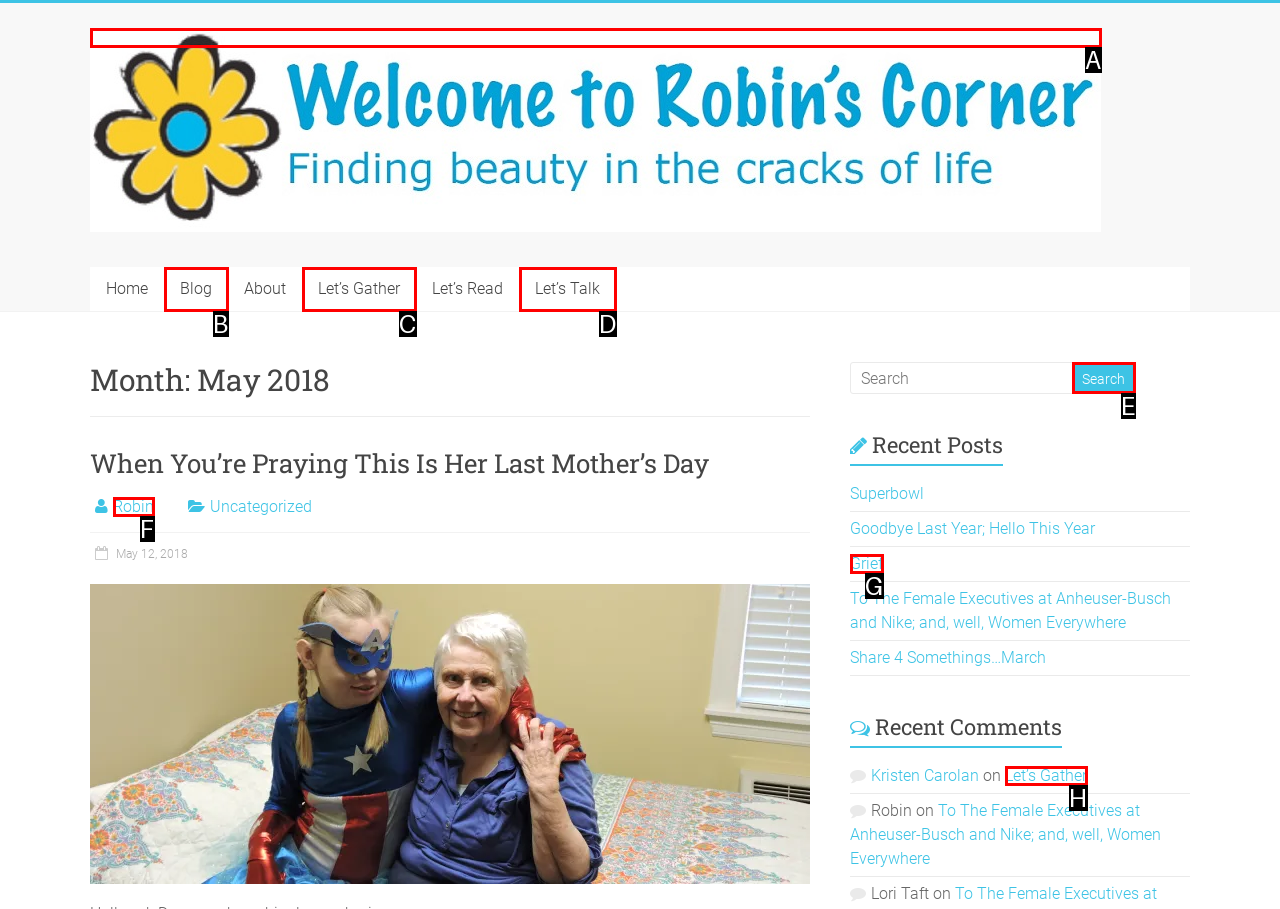Identify the HTML element that matches the description: parent_node: Share
Respond with the letter of the correct option.

None